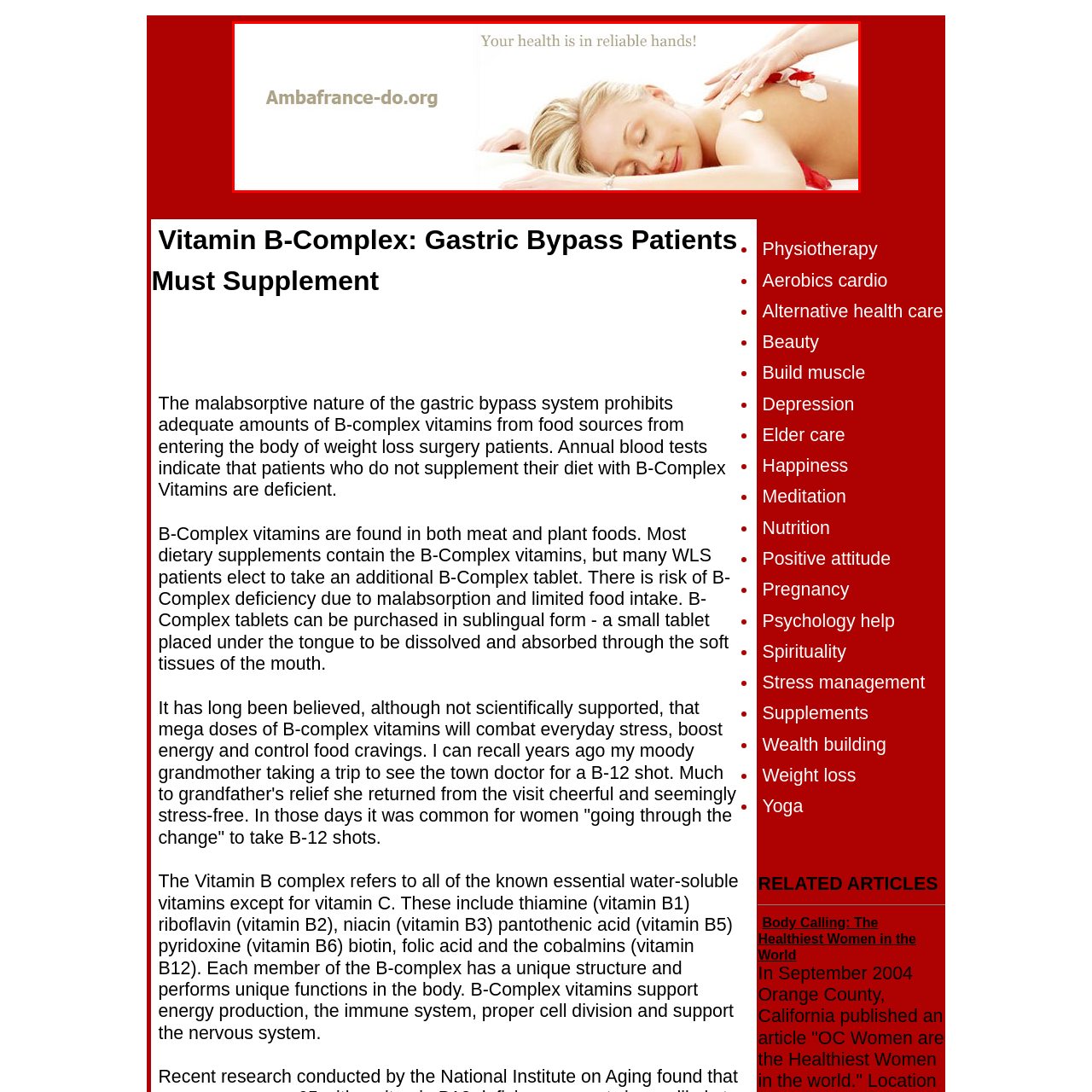What is on the woman's back?
Observe the image marked by the red bounding box and answer in detail.

The caption specifically mentions that delicate rose petals adorn her back, which adds to the soothing atmosphere of the spa scene.